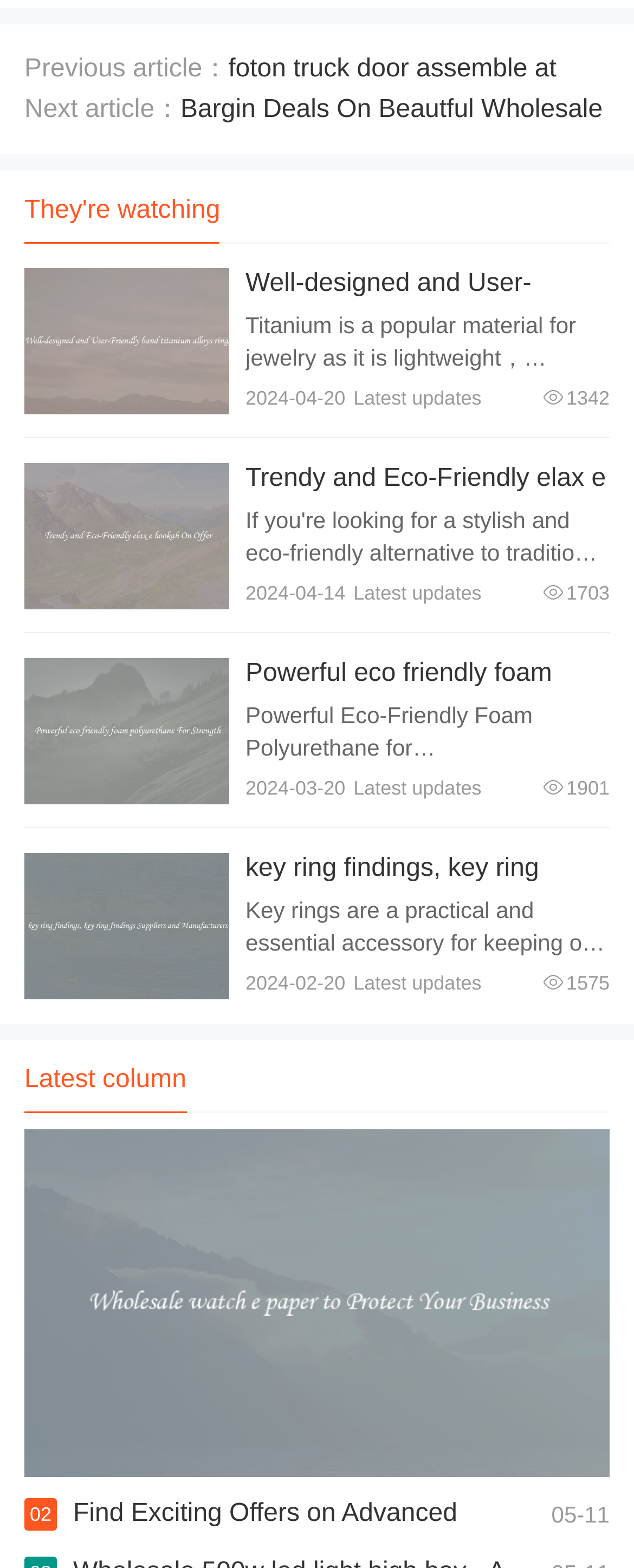Respond to the following question using a concise word or phrase: 
How many 'View details' links are there?

5